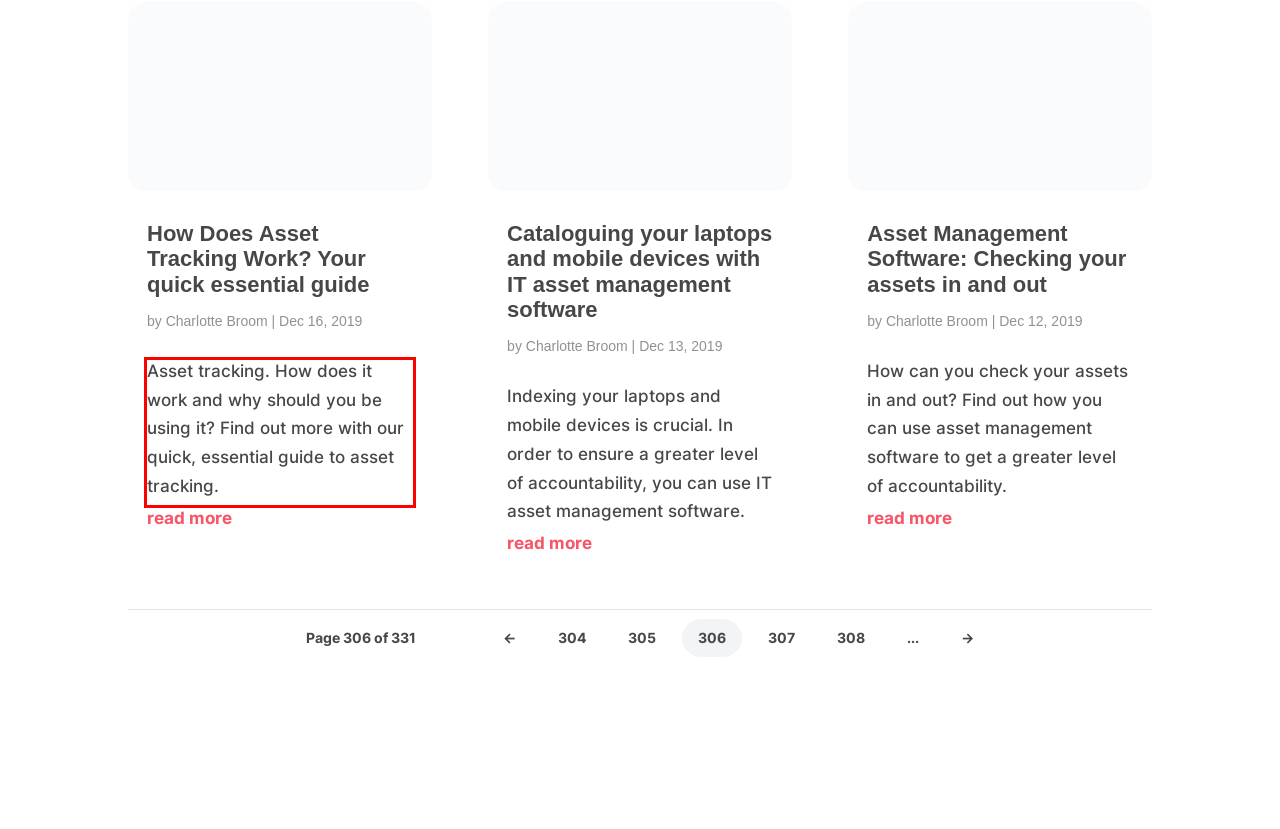Look at the screenshot of the webpage, locate the red rectangle bounding box, and generate the text content that it contains.

Asset tracking. How does it work and why should you be using it? Find out more with our quick, essential guide to asset tracking.